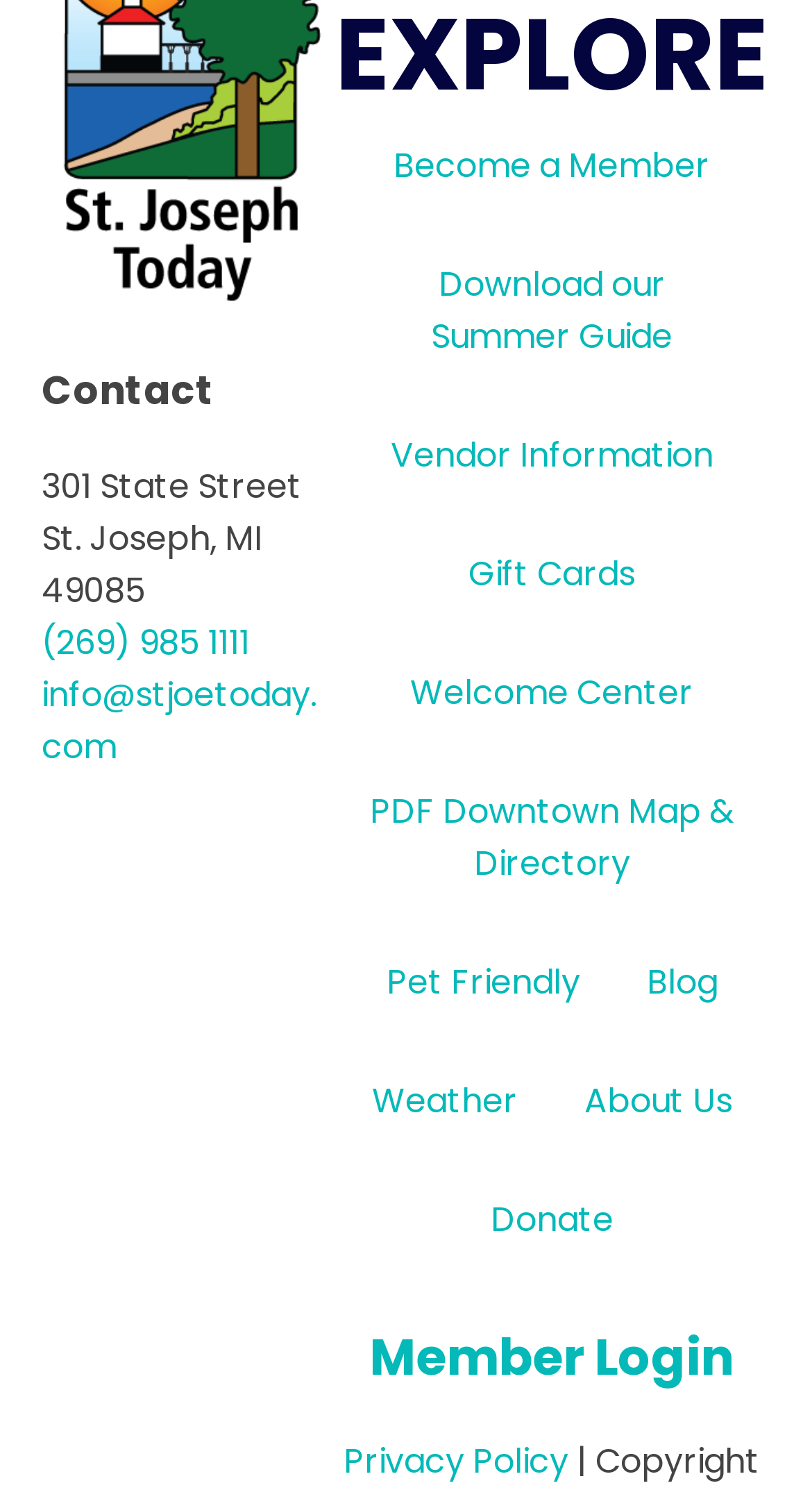Bounding box coordinates are given in the format (top-left x, top-left y, bottom-right x, bottom-right y). All values should be floating point numbers between 0 and 1. Provide the bounding box coordinate for the UI element described as: Vendor Information

[0.44, 0.265, 0.919, 0.345]